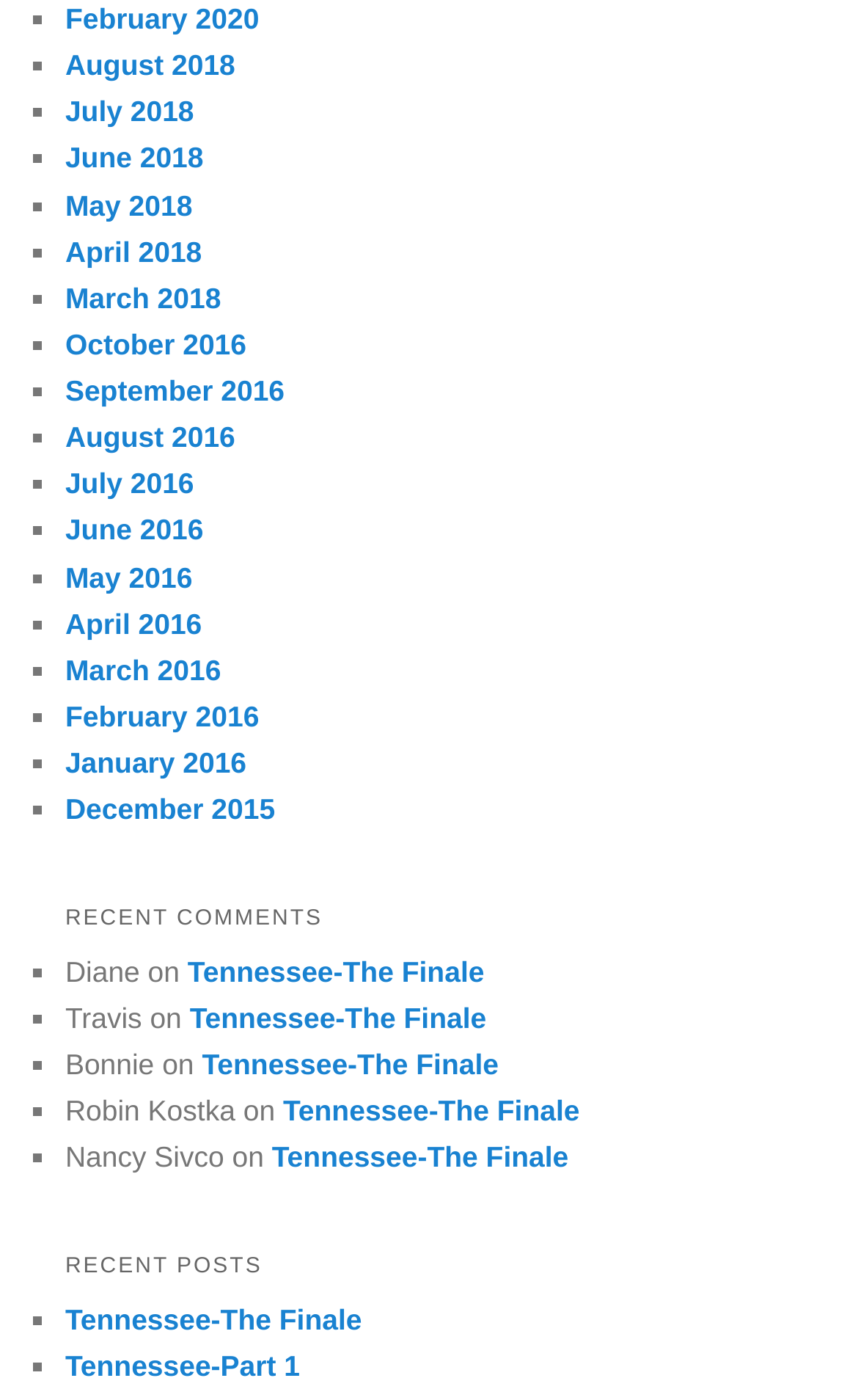What is the title of the most recent post?
Based on the screenshot, answer the question with a single word or phrase.

Tennessee-The Finale